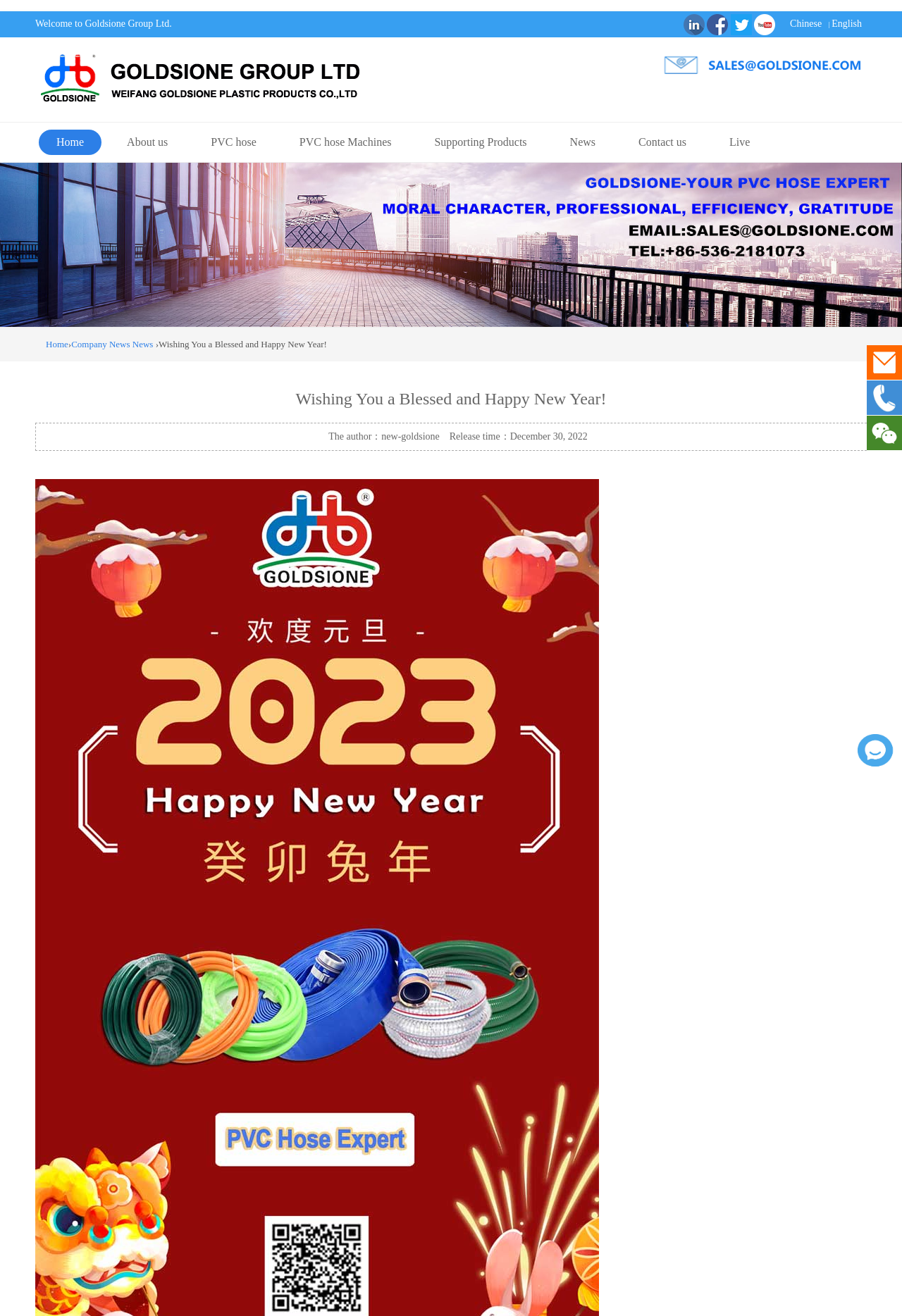Pinpoint the bounding box coordinates of the clickable element needed to complete the instruction: "Contact us". The coordinates should be provided as four float numbers between 0 and 1: [left, top, right, bottom].

[0.688, 0.099, 0.78, 0.118]